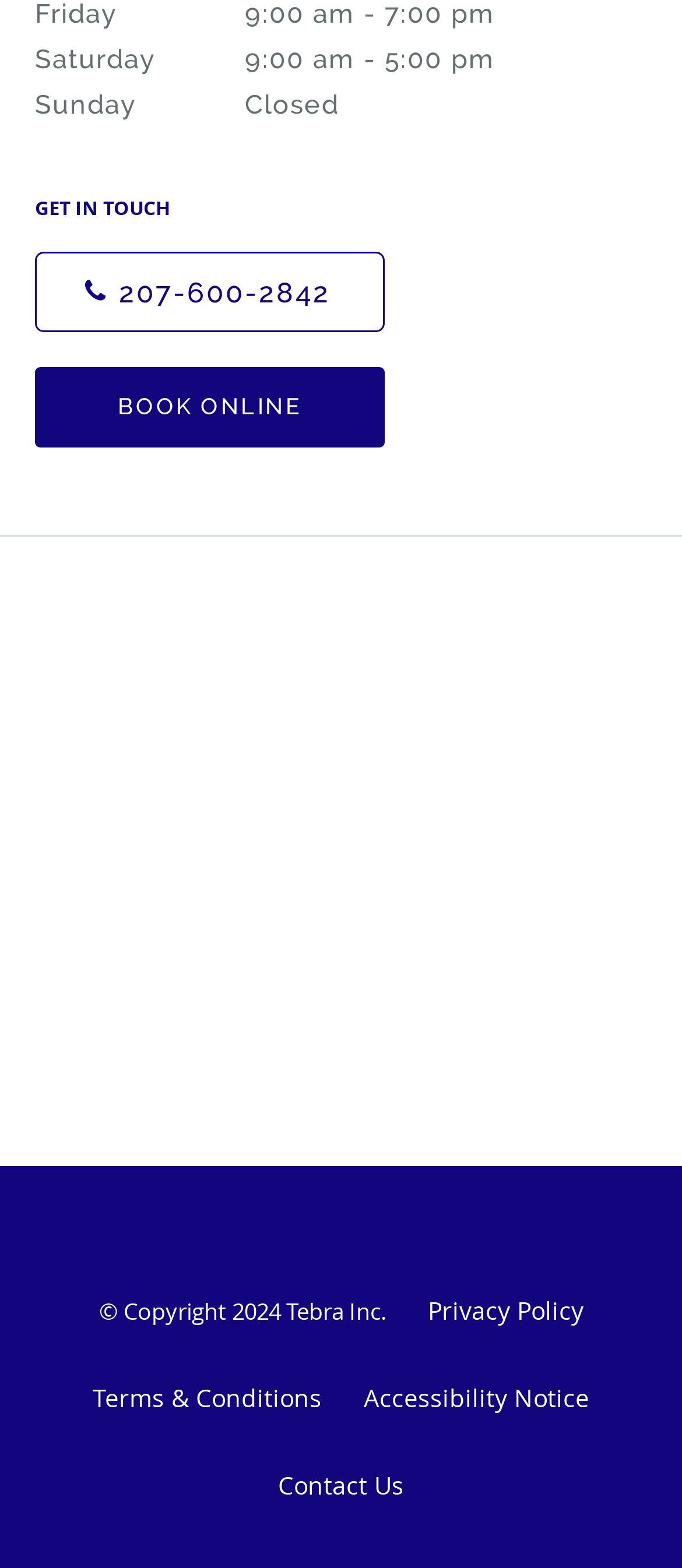Locate the UI element described by 207-600-2842 in the provided webpage screenshot. Return the bounding box coordinates in the format (top-left x, top-left y, bottom-right x, bottom-right y), ensuring all values are between 0 and 1.

[0.051, 0.16, 0.564, 0.211]